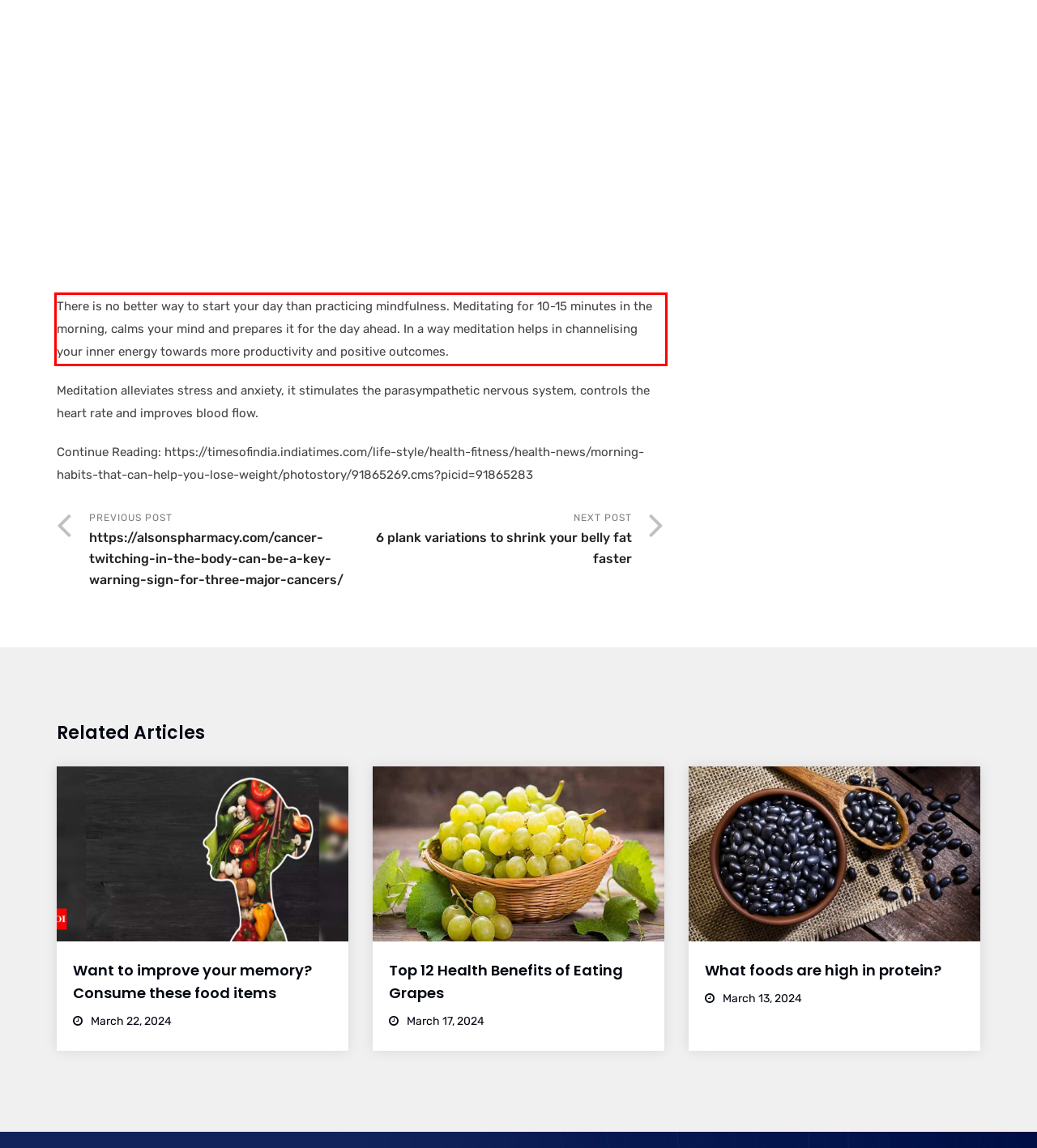The screenshot you have been given contains a UI element surrounded by a red rectangle. Use OCR to read and extract the text inside this red rectangle.

There is no better way to start your day than practicing mindfulness. Meditating for 10-15 minutes in the morning, calms your mind and prepares it for the day ahead. In a way meditation helps in channelising your inner energy towards more productivity and positive outcomes.